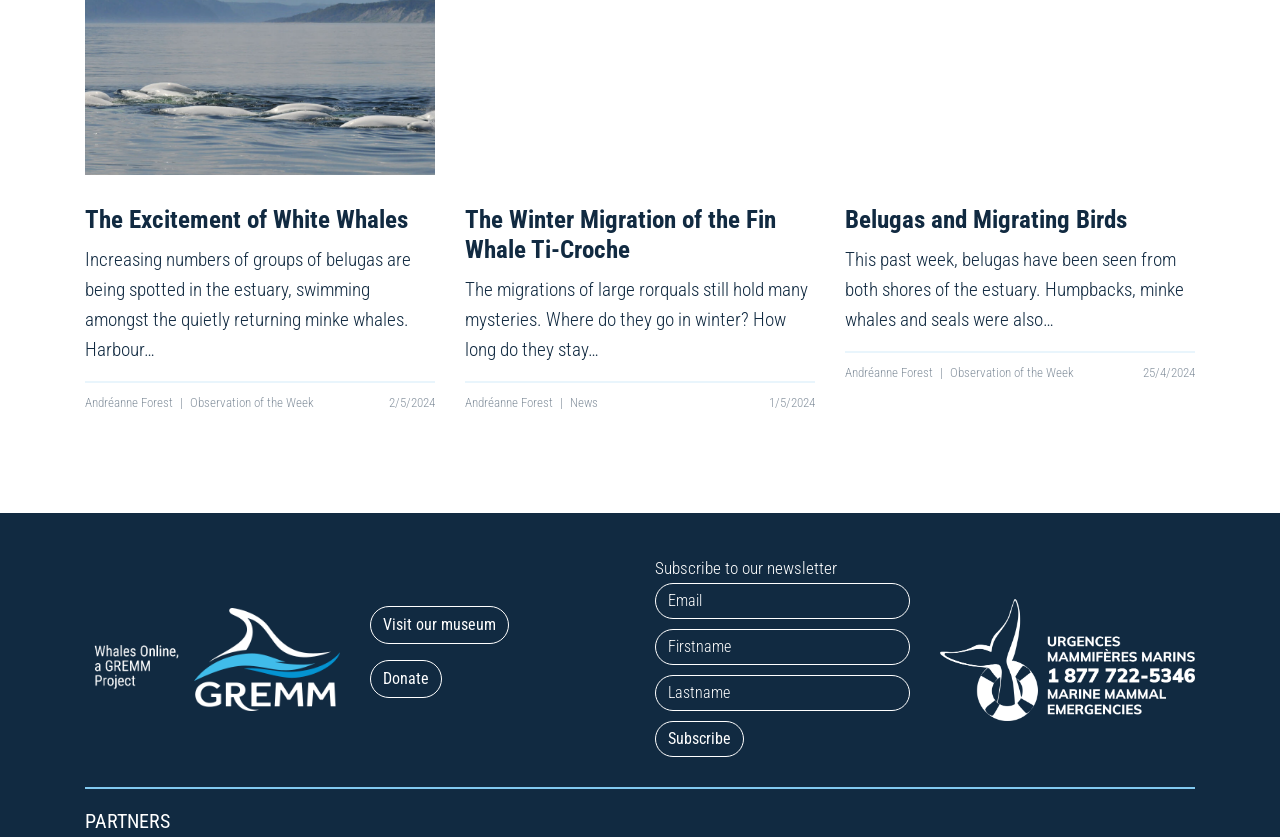Please specify the bounding box coordinates of the clickable section necessary to execute the following command: "Visit the museum".

[0.289, 0.724, 0.398, 0.769]